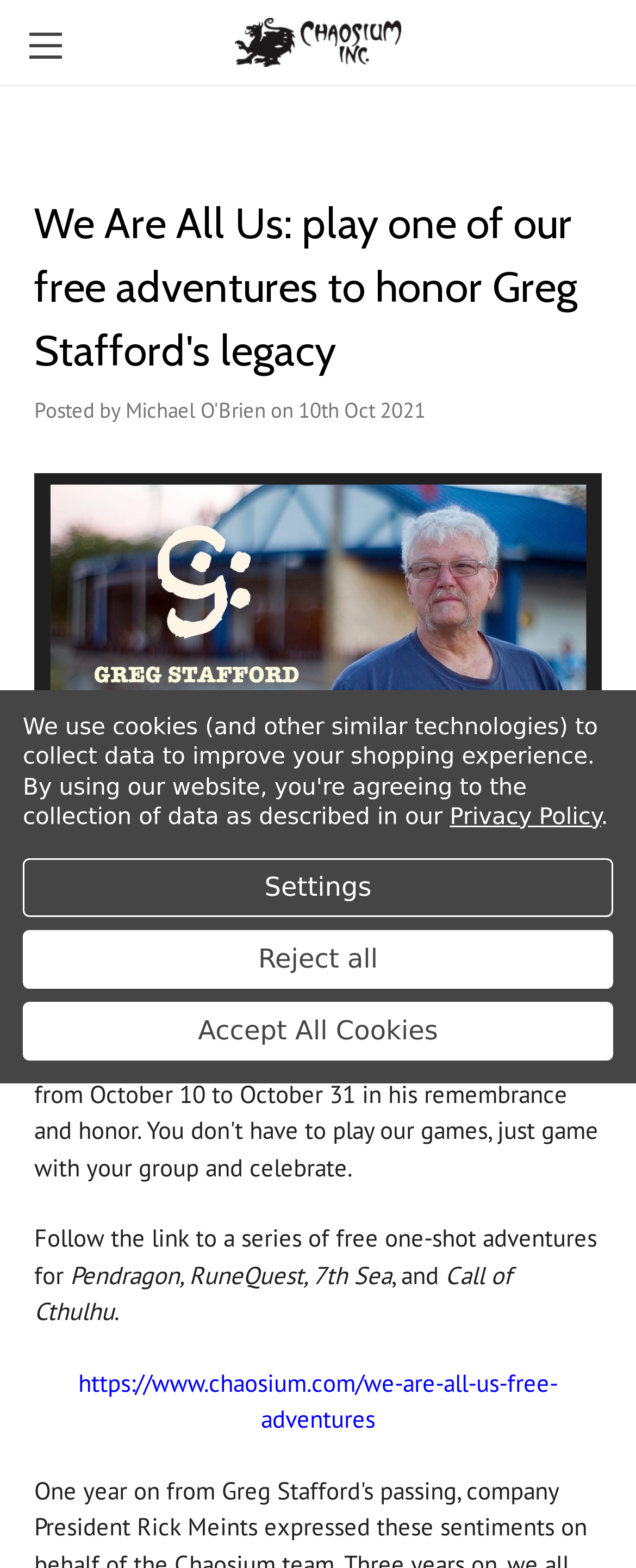Specify the bounding box coordinates of the area that needs to be clicked to achieve the following instruction: "Read about Greg Stafford".

[0.362, 0.525, 0.579, 0.545]